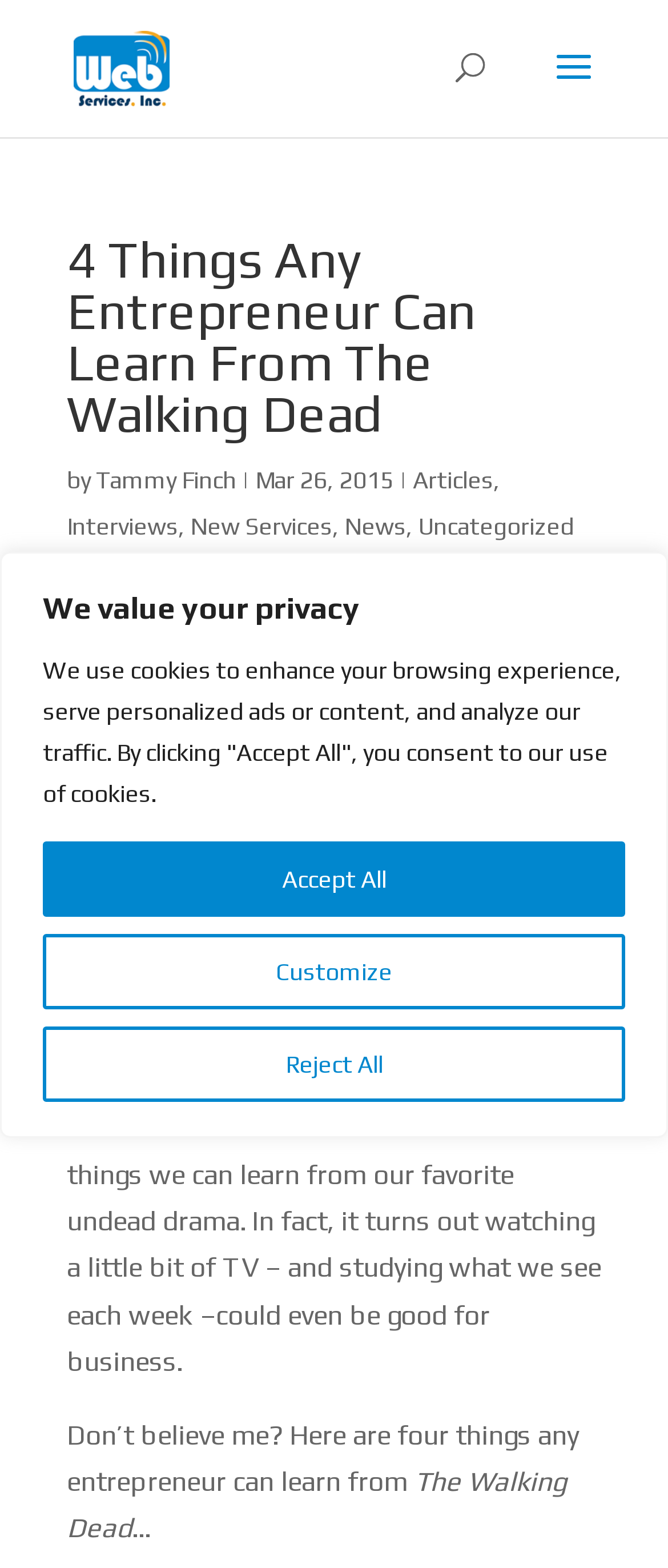Show the bounding box coordinates of the element that should be clicked to complete the task: "Read the article by Tammy Finch".

[0.144, 0.297, 0.354, 0.315]